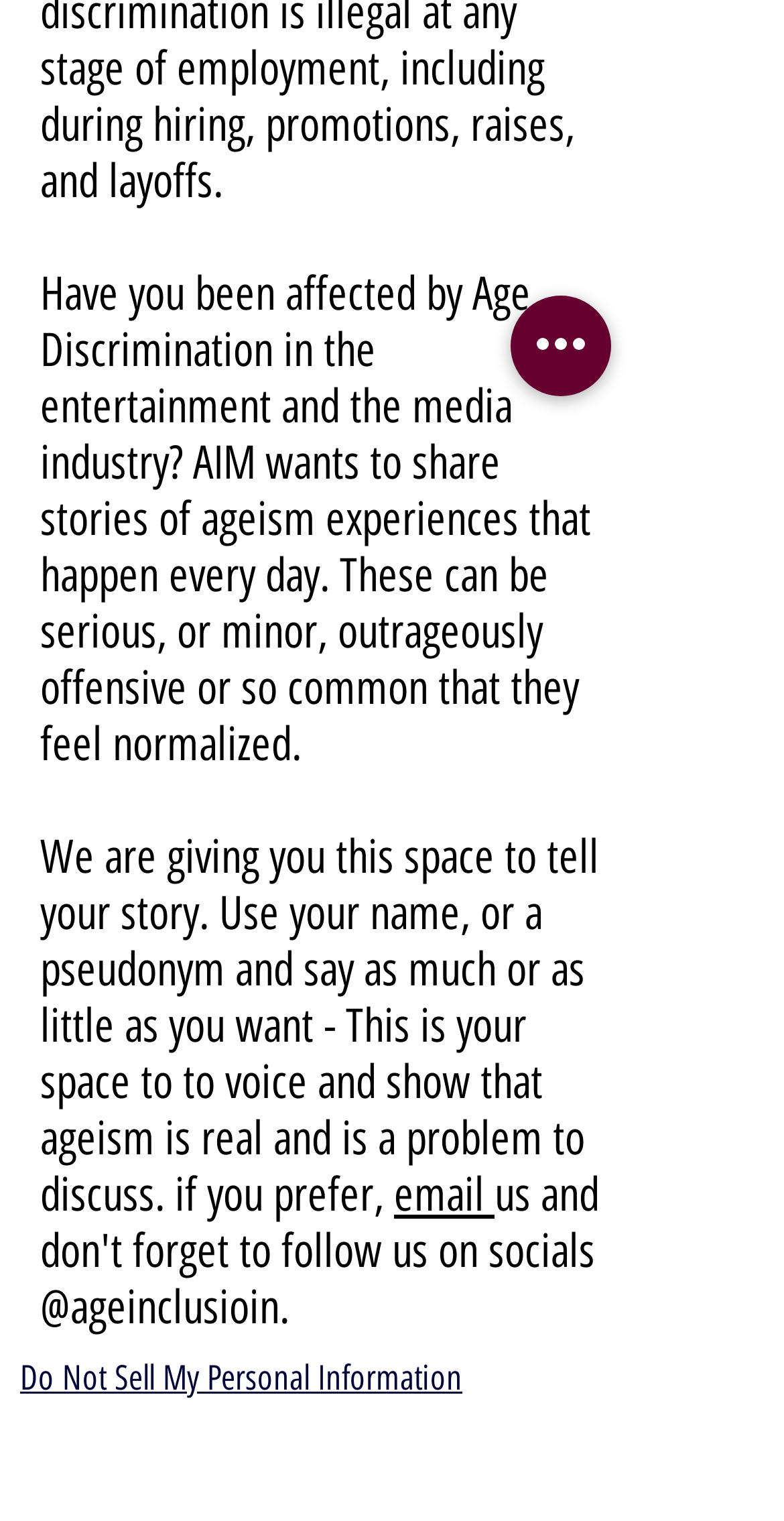Given the element description, predict the bounding box coordinates in the format (top-left x, top-left y, bottom-right x, bottom-right y), using floating point numbers between 0 and 1: aria-label="Quick actions"

[0.651, 0.194, 0.779, 0.26]